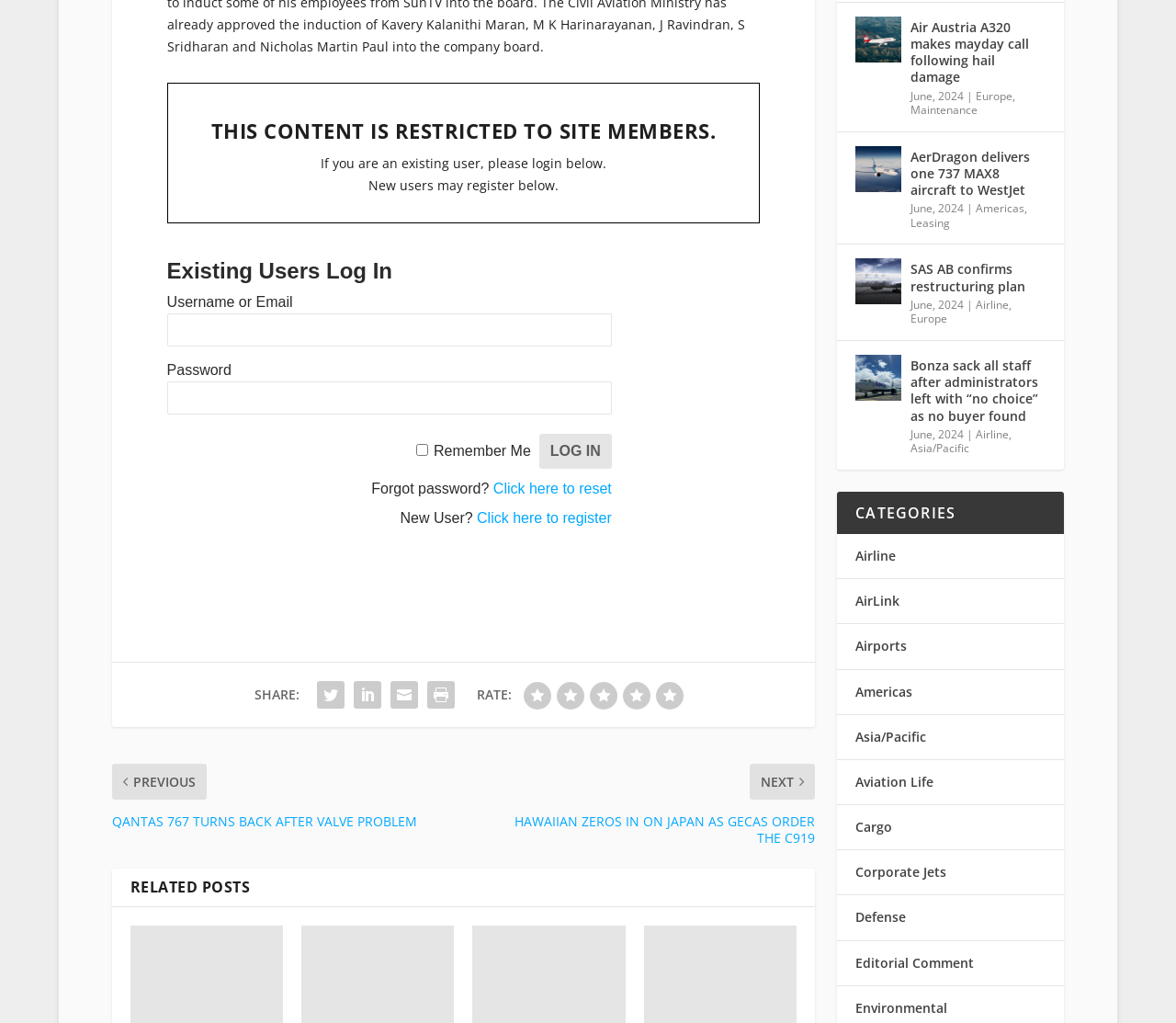Please determine the bounding box coordinates of the element's region to click in order to carry out the following instruction: "Click here to reset". The coordinates should be four float numbers between 0 and 1, i.e., [left, top, right, bottom].

[0.419, 0.386, 0.52, 0.401]